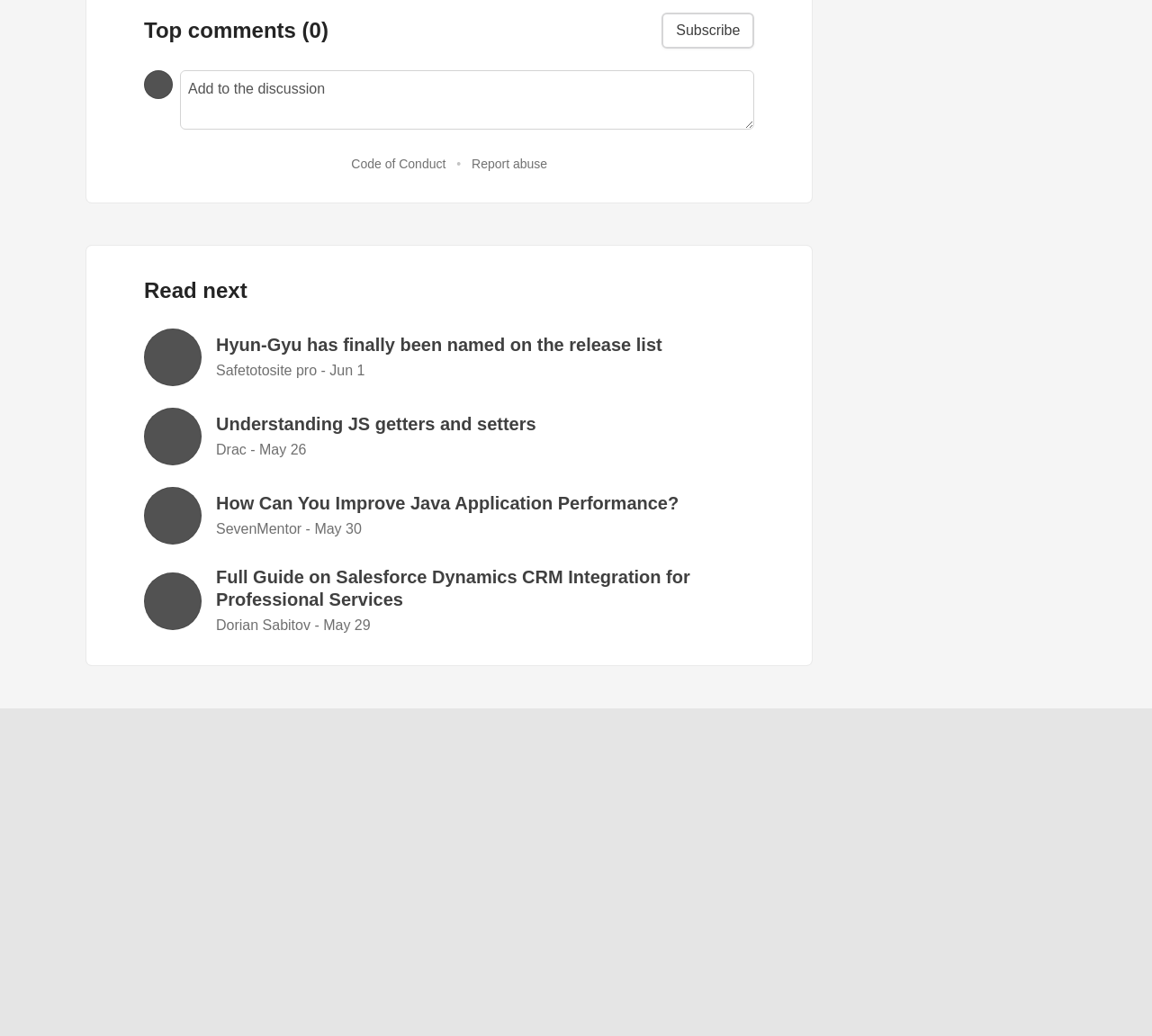Reply to the question with a single word or phrase:
What is the copyright year range?

2021 - 2024